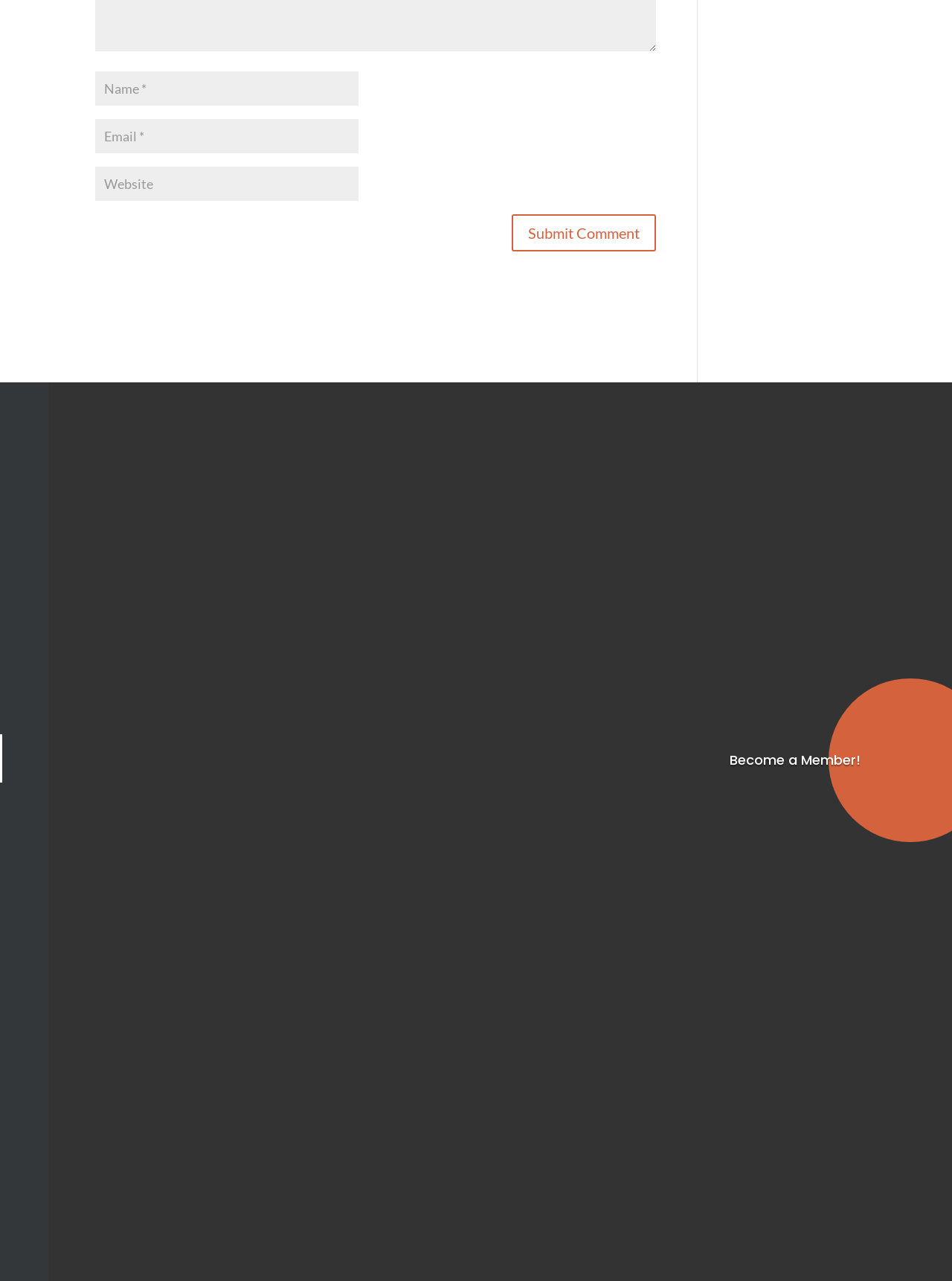Kindly provide the bounding box coordinates of the section you need to click on to fulfill the given instruction: "Become a member".

[0.783, 0.584, 0.904, 0.602]